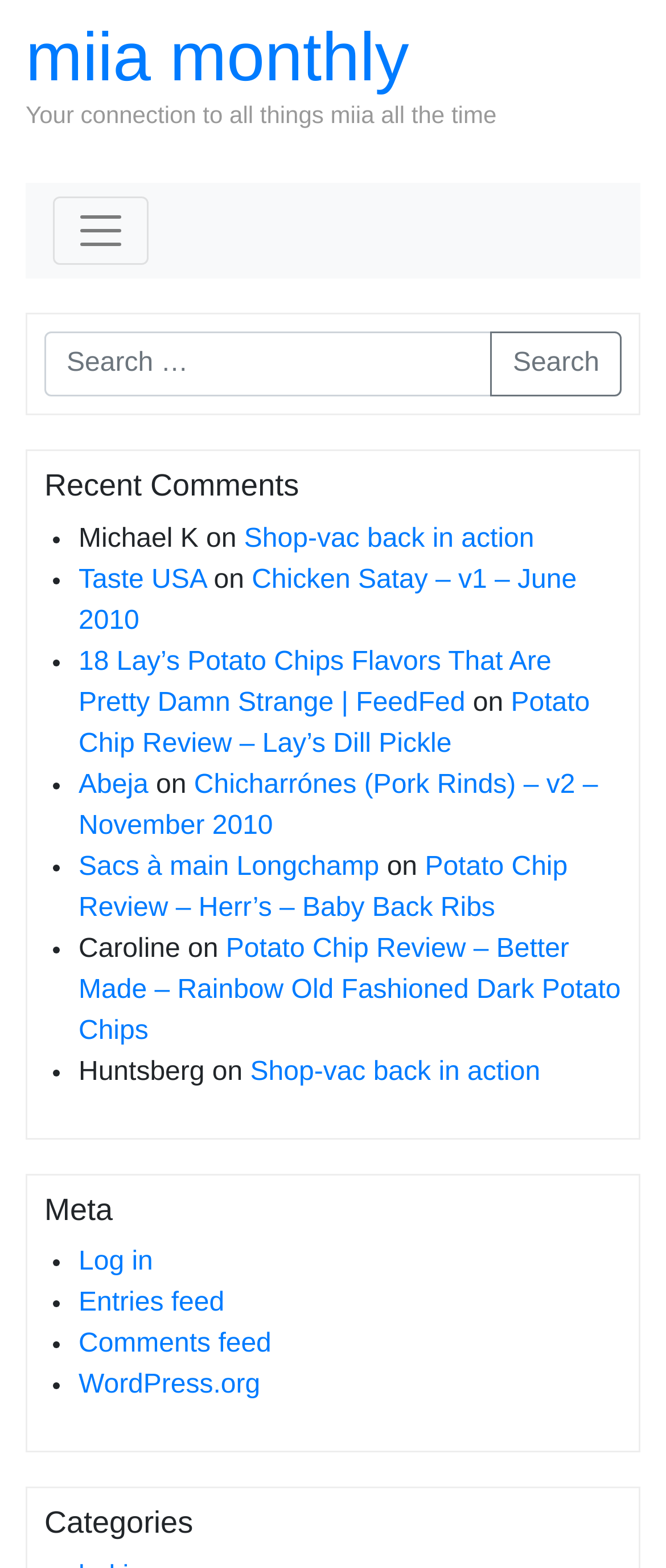Kindly determine the bounding box coordinates for the area that needs to be clicked to execute this instruction: "Log in".

[0.118, 0.796, 0.23, 0.814]